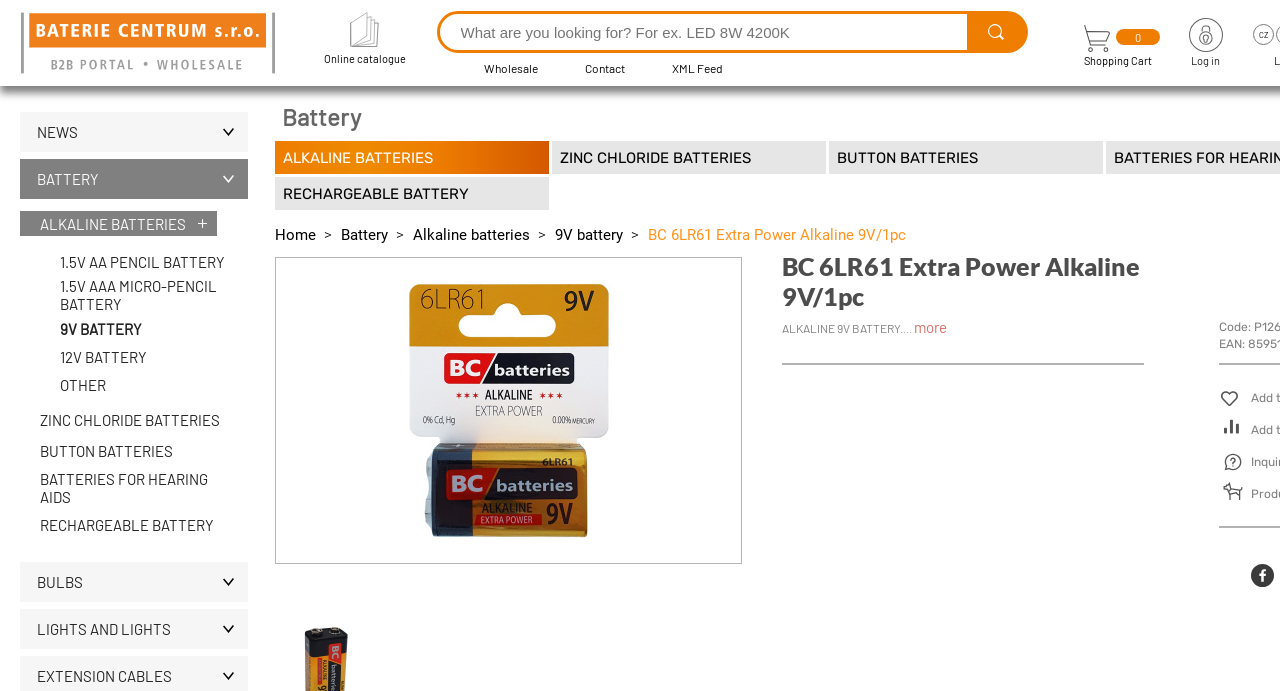Please determine the bounding box coordinates for the element that should be clicked to follow these instructions: "Search for products".

[0.341, 0.0, 0.803, 0.129]